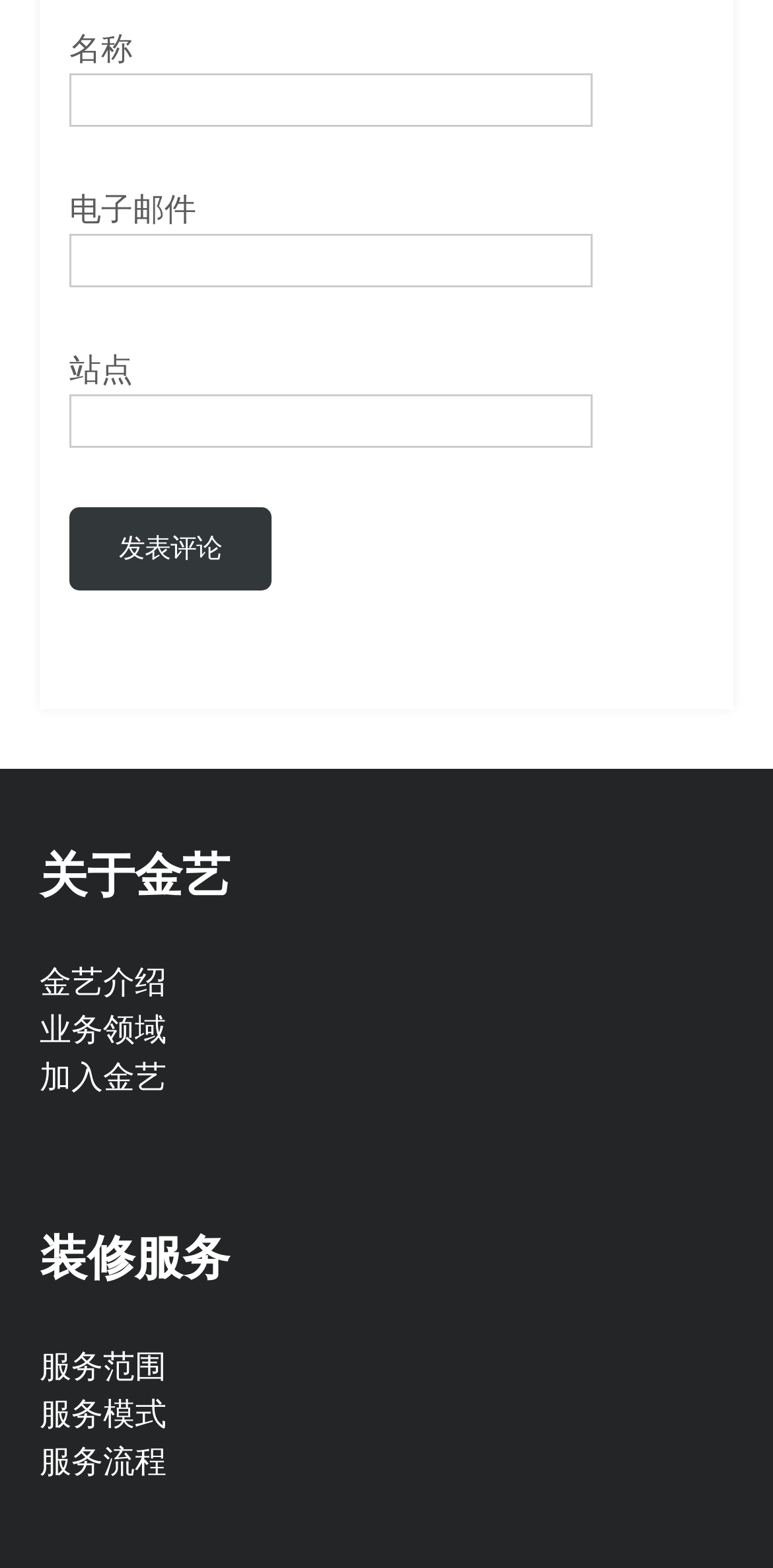Please answer the following question using a single word or phrase: 
What is the purpose of the textbox labeled '名称'?

Input name